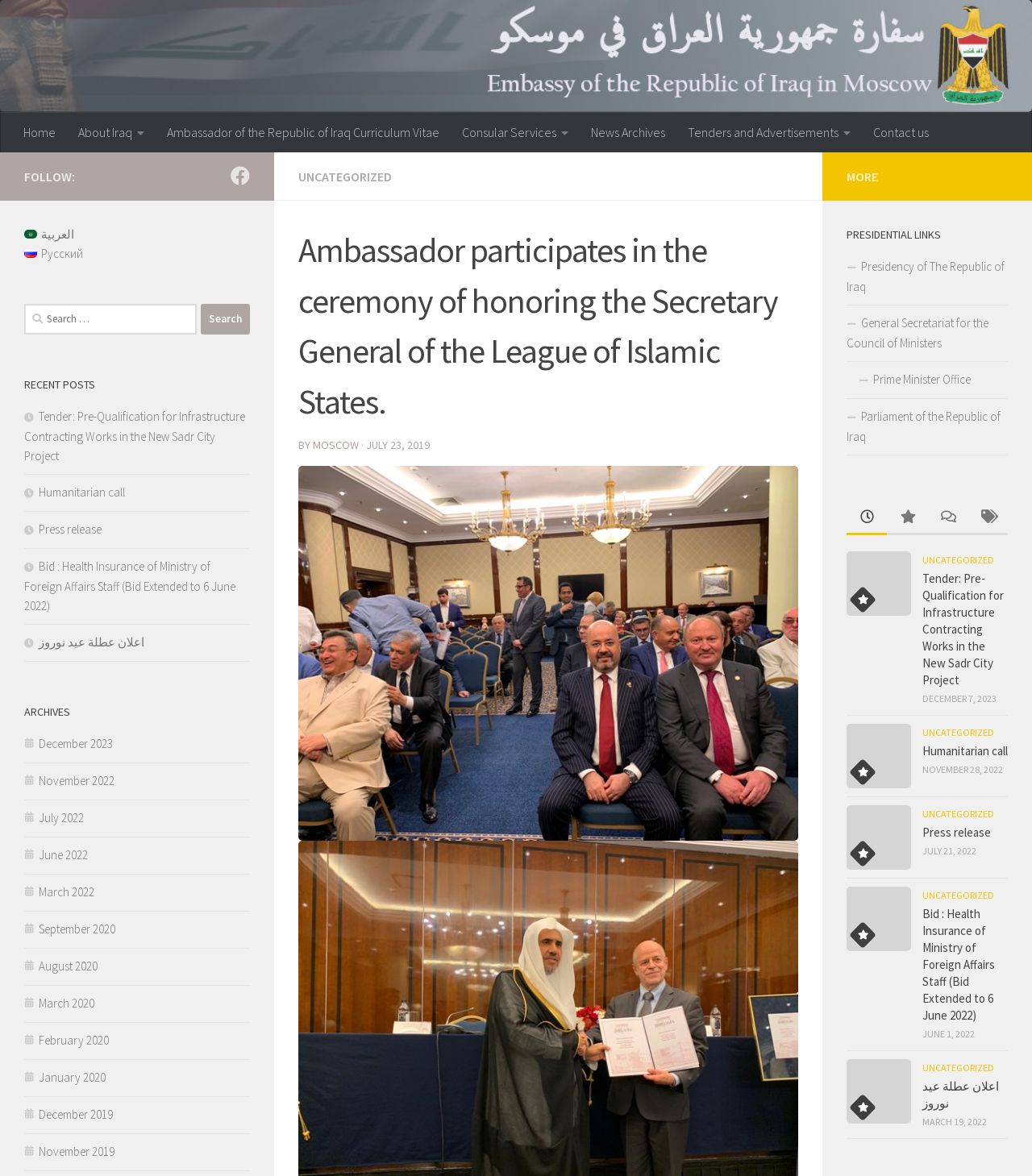Please identify the bounding box coordinates of the element on the webpage that should be clicked to follow this instruction: "View the 'Tender: Pre-Qualification for Infrastructure Contracting Works in the New Sadr City Project' post". The bounding box coordinates should be given as four float numbers between 0 and 1, formatted as [left, top, right, bottom].

[0.82, 0.469, 0.883, 0.523]